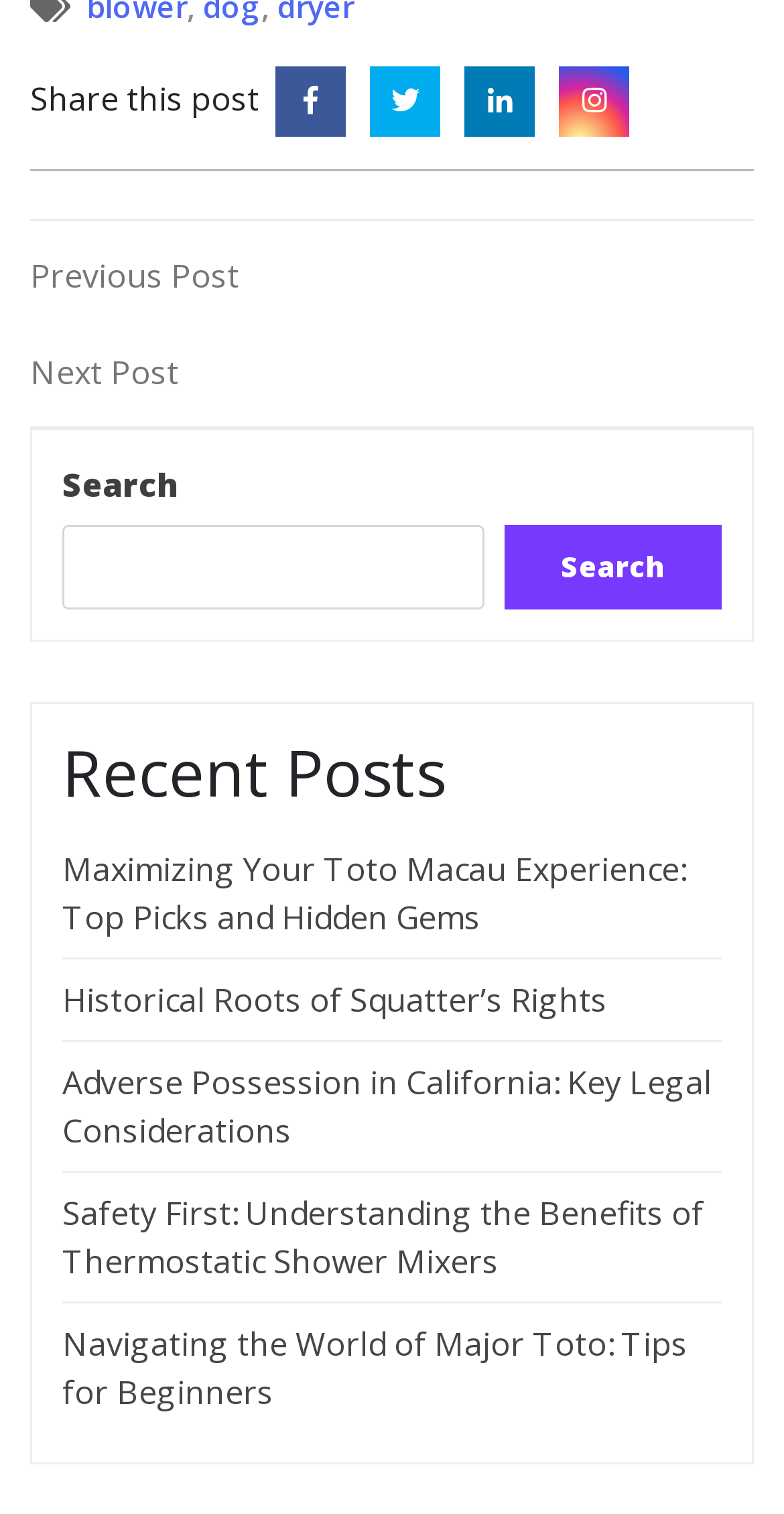Calculate the bounding box coordinates for the UI element based on the following description: "Historical Roots of Squatter’s Rights". Ensure the coordinates are four float numbers between 0 and 1, i.e., [left, top, right, bottom].

[0.079, 0.645, 0.774, 0.675]